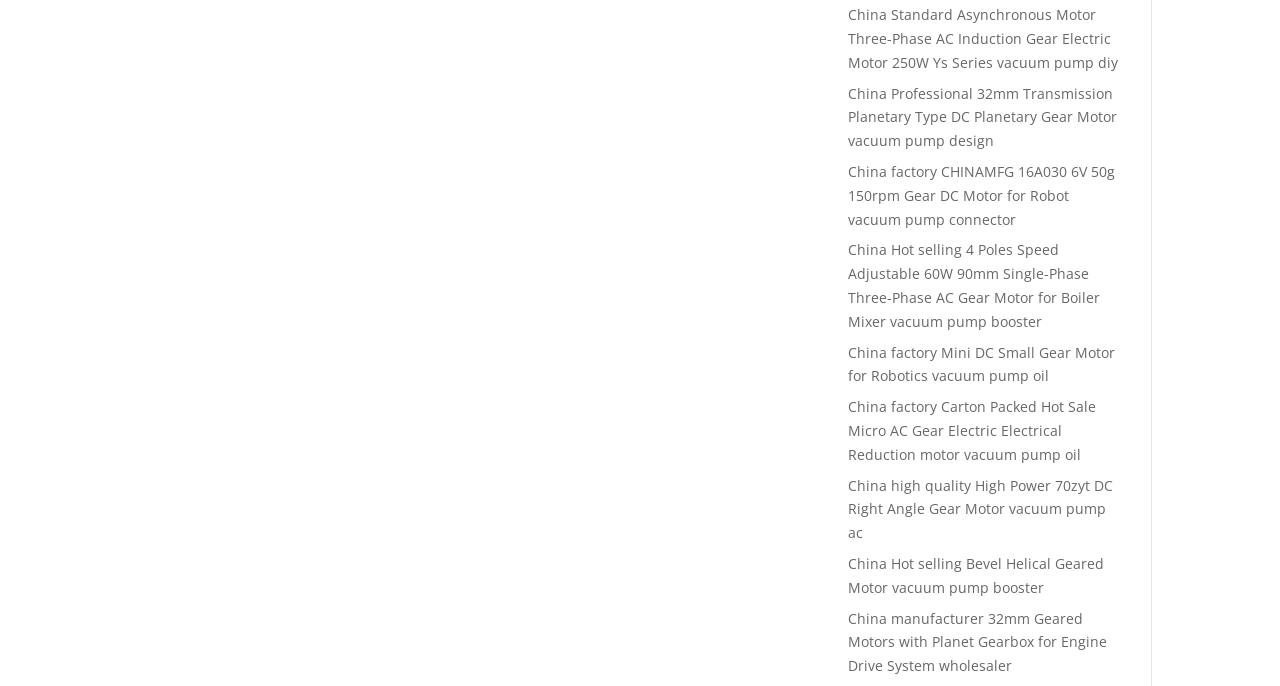Find the bounding box coordinates of the clickable region needed to perform the following instruction: "Check China Hot selling 4 Poles Speed Adjustable 60W 90mm Single-Phase Three-Phase AC Gear Motor for Boiler Mixer vacuum pump booster". The coordinates should be provided as four float numbers between 0 and 1, i.e., [left, top, right, bottom].

[0.663, 0.35, 0.86, 0.482]